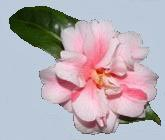What is the background color of the image?
Examine the image and provide an in-depth answer to the question.

The caption states that 'the background is a pale blue', which enhances the vibrant colors of the flower and adds to the overall aesthetic of the image.